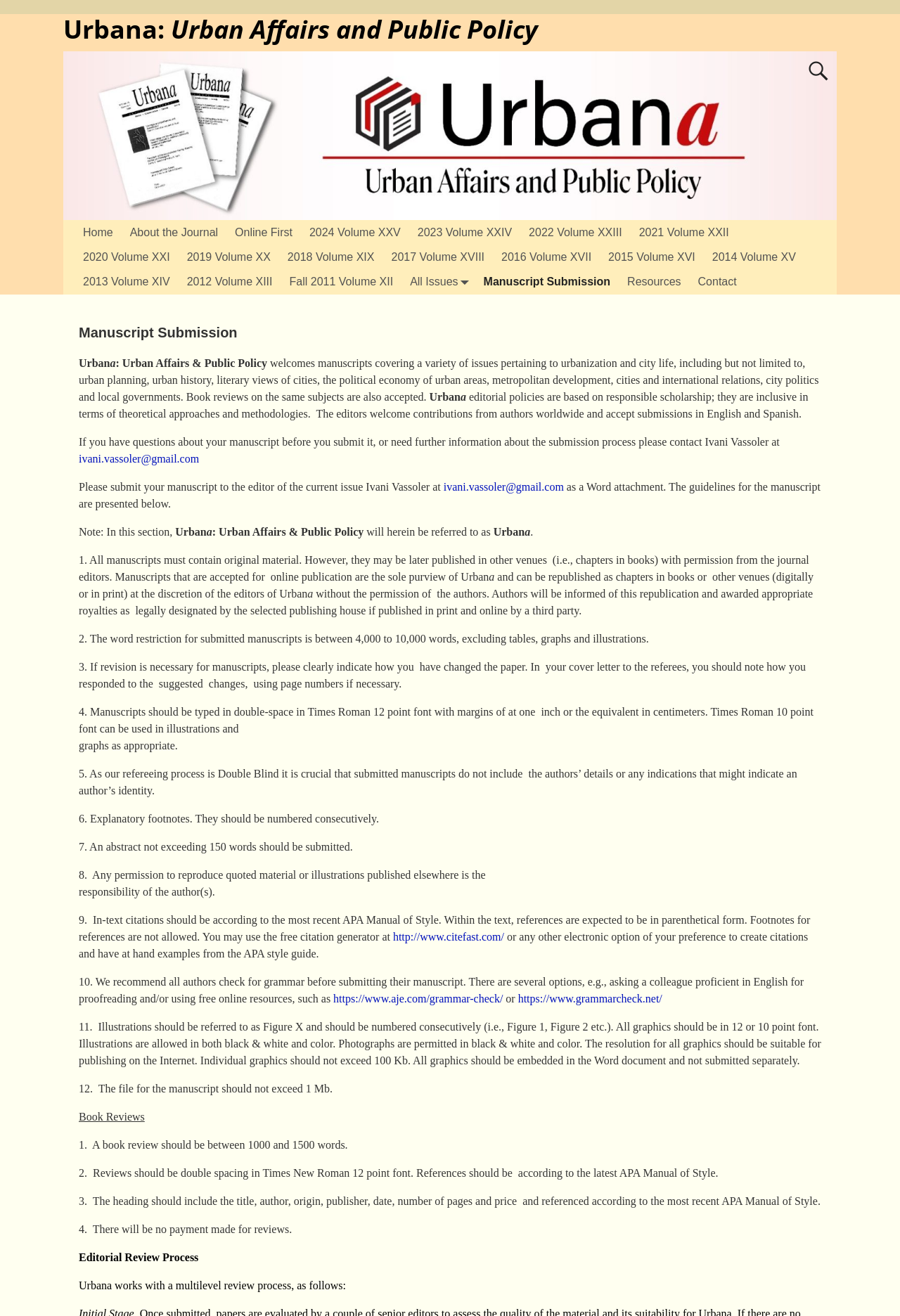Give a detailed account of the webpage.

The webpage is about the manuscript submission guidelines for the journal "Urbana: Urban Affairs and Public Policy". At the top, there is a heading that reads "Urbana: Urban Affairs and Public Policy" followed by a brief description of the journal's focus on urbanization and city life. 

Below the heading, there is a search bar located at the top right corner of the page. On the top left, there are links to various sections of the journal, including "Home", "About the Journal", "Online First", and archives of past volumes from 2011 to 2024.

The main content of the page is divided into several sections. The first section explains the journal's editorial policies, stating that they are based on responsible scholarship and inclusive of various theoretical approaches and methodologies. 

The next section provides guidelines for manuscript submission, including the types of issues the journal covers, the length of manuscripts, and the submission process. The guidelines are divided into 12 points, covering topics such as original material, word count, formatting, and citations.

Following the manuscript submission guidelines, there are sections on book reviews, including the length and formatting requirements, and the editorial review process. The review process is described as a multilevel process.

Throughout the page, there are links to external resources, such as citation generators and grammar check tools, which authors can use to prepare their manuscripts.